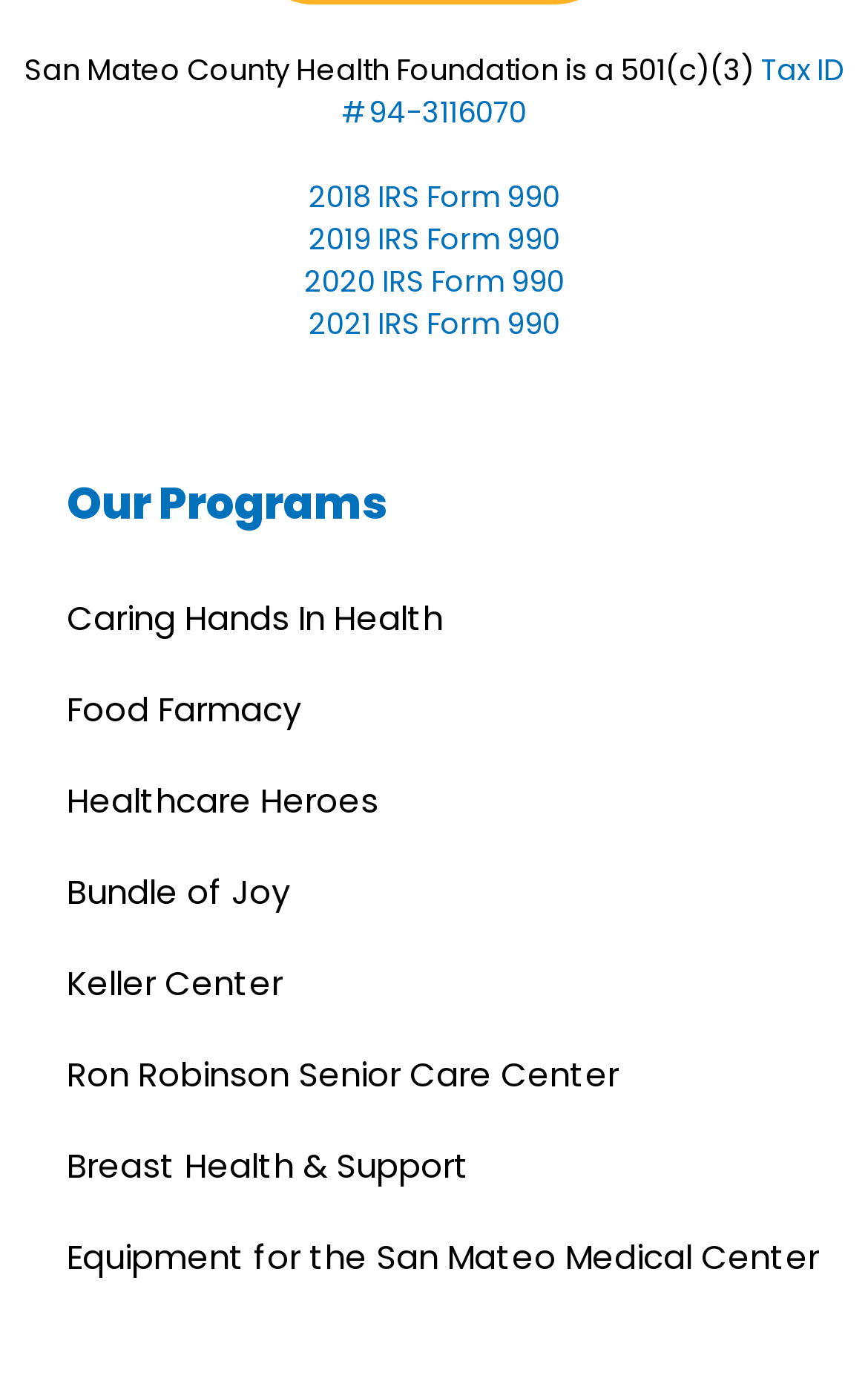Show me the bounding box coordinates of the clickable region to achieve the task as per the instruction: "Learn about Caring Hands In Health".

[0.077, 0.423, 0.51, 0.471]